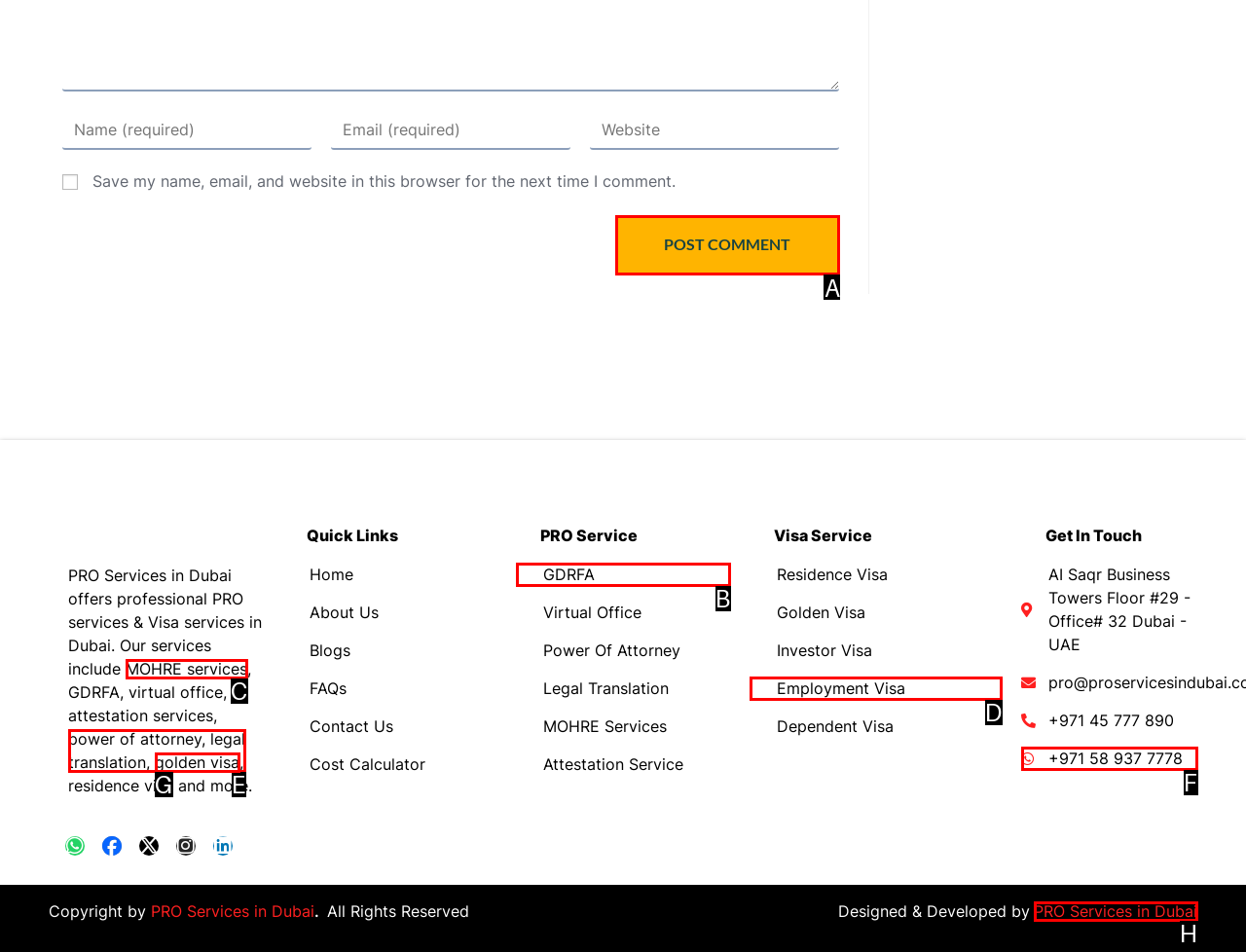Tell me which letter corresponds to the UI element that will allow you to Click the Post Comment button. Answer with the letter directly.

A